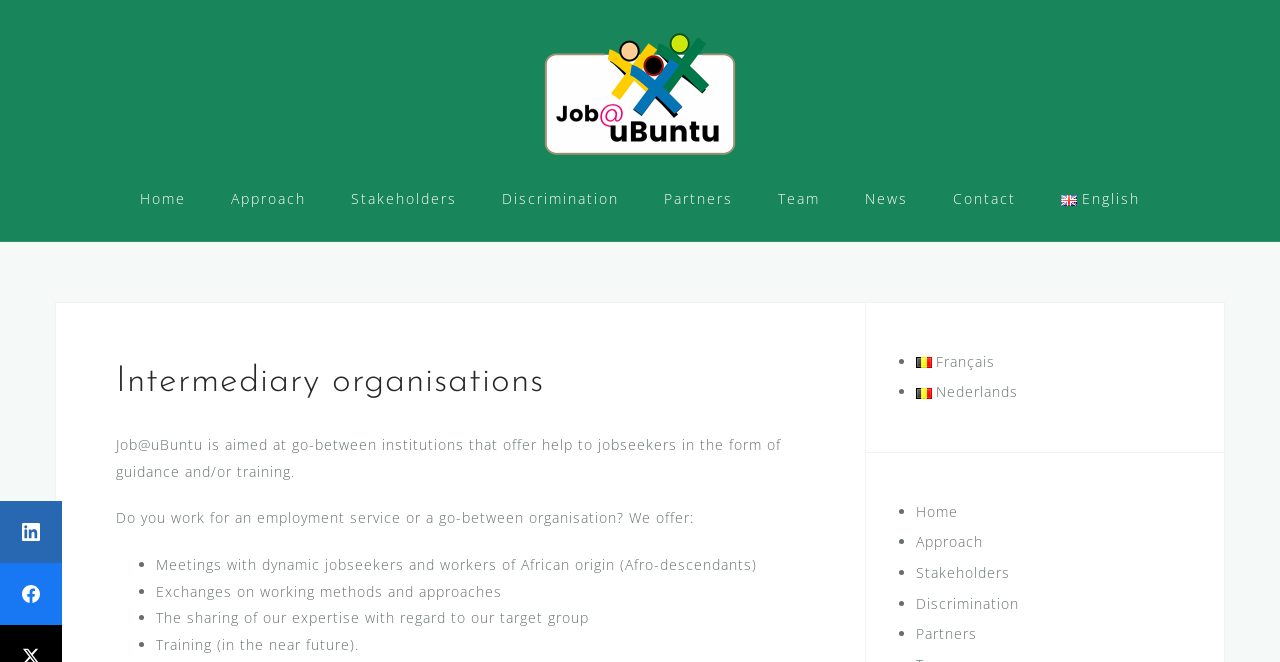What is the topic of the webpage?
Relying on the image, give a concise answer in one word or a brief phrase.

jobseekers and employment services